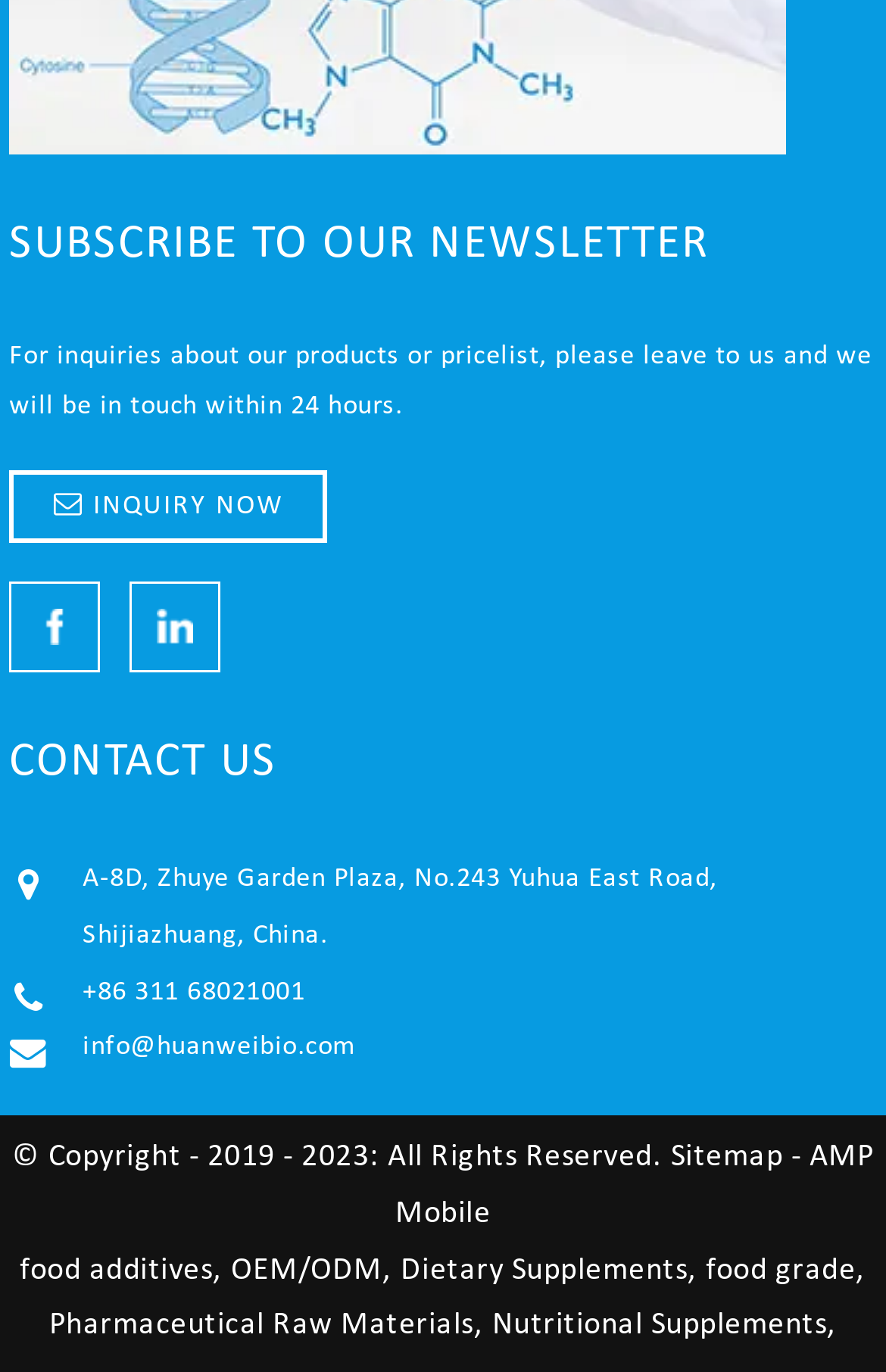Locate the bounding box coordinates of the region to be clicked to comply with the following instruction: "Contact us". The coordinates must be four float numbers between 0 and 1, in the form [left, top, right, bottom].

[0.01, 0.534, 0.99, 0.578]